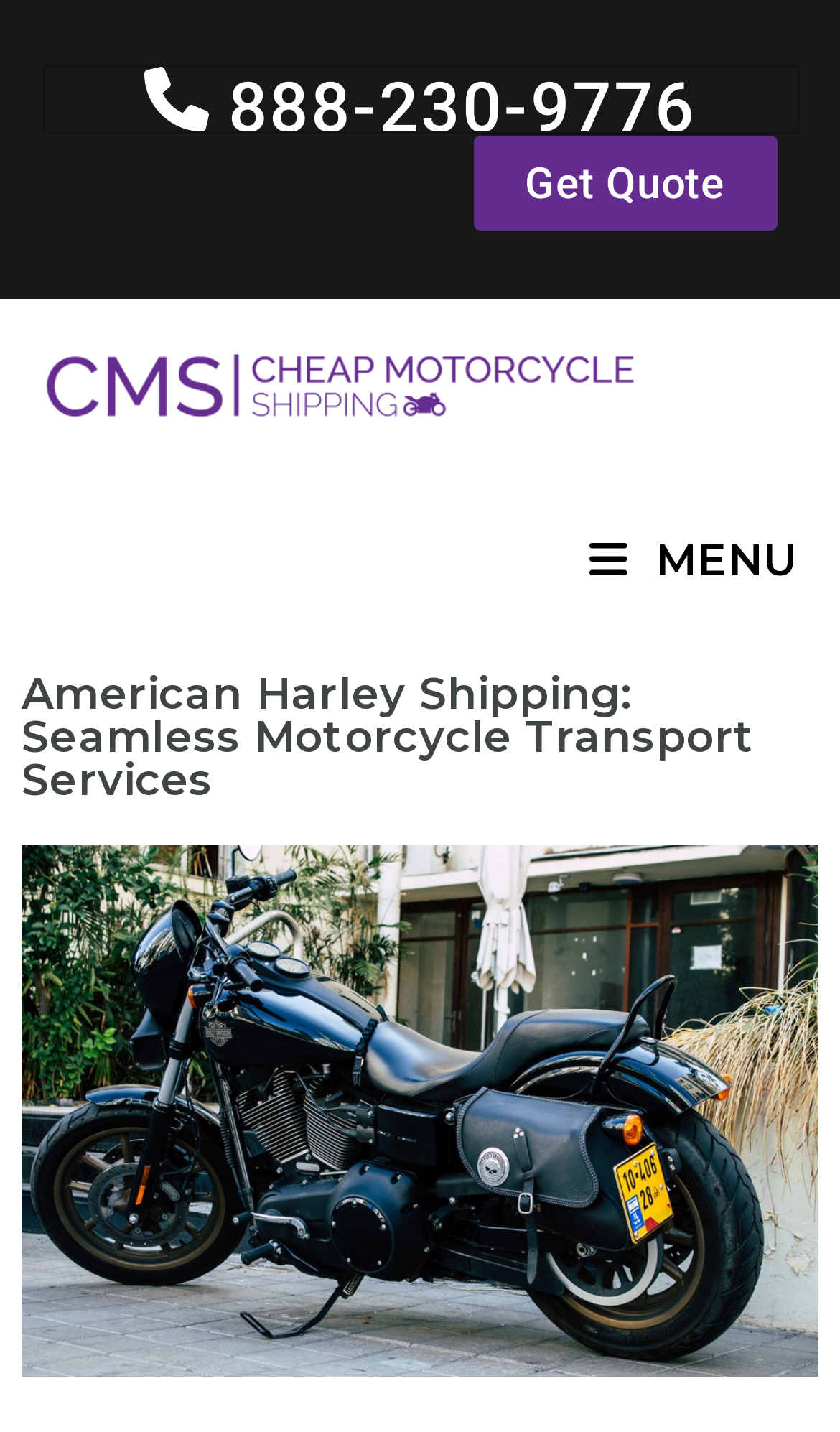Generate the text content of the main headline of the webpage.

American Harley Shipping: Seamless Motorcycle Transport Services